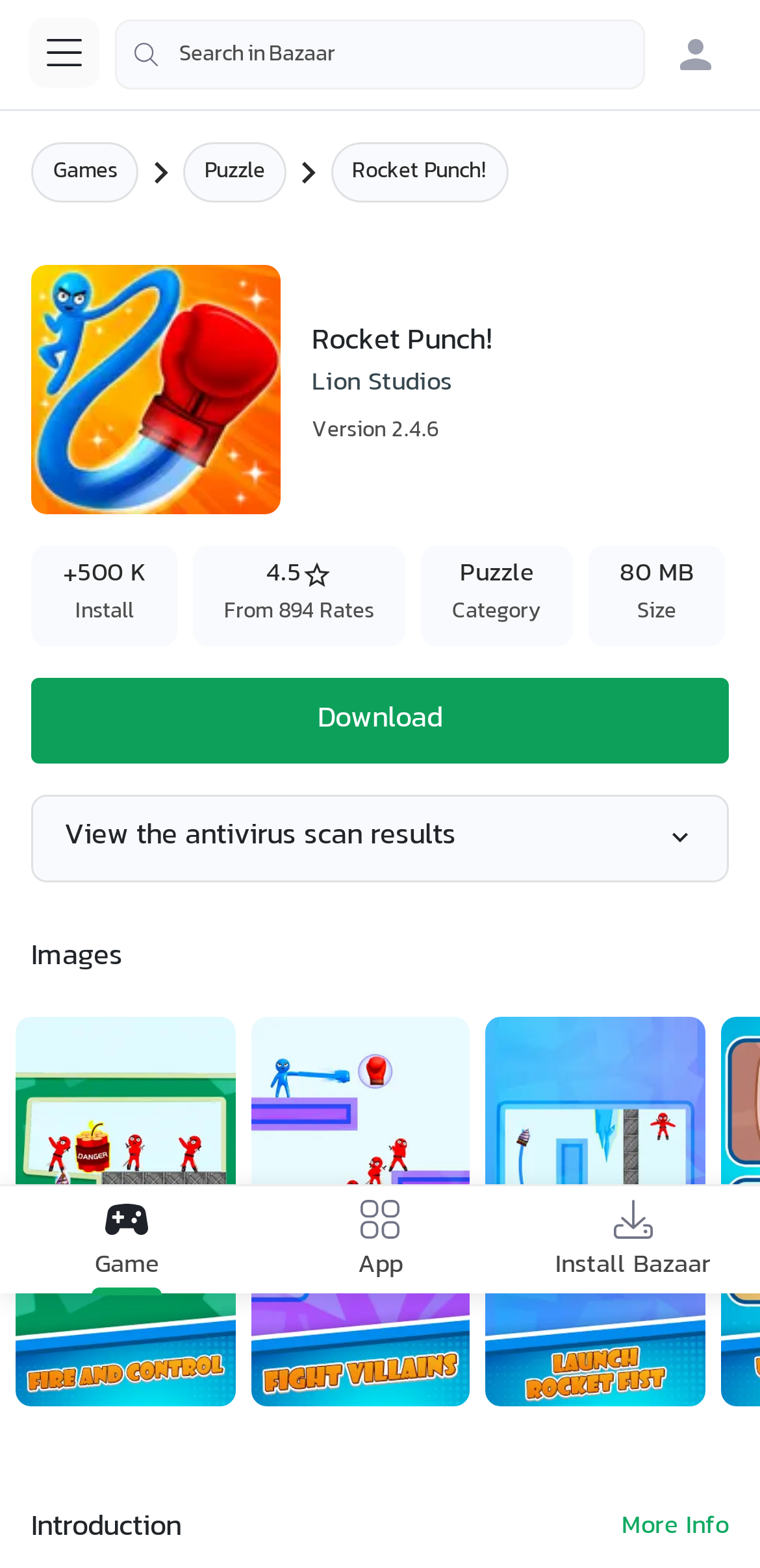Determine the bounding box coordinates for the element that should be clicked to follow this instruction: "Search in Bazaar". The coordinates should be given as four float numbers between 0 and 1, in the format [left, top, right, bottom].

[0.151, 0.012, 0.849, 0.057]